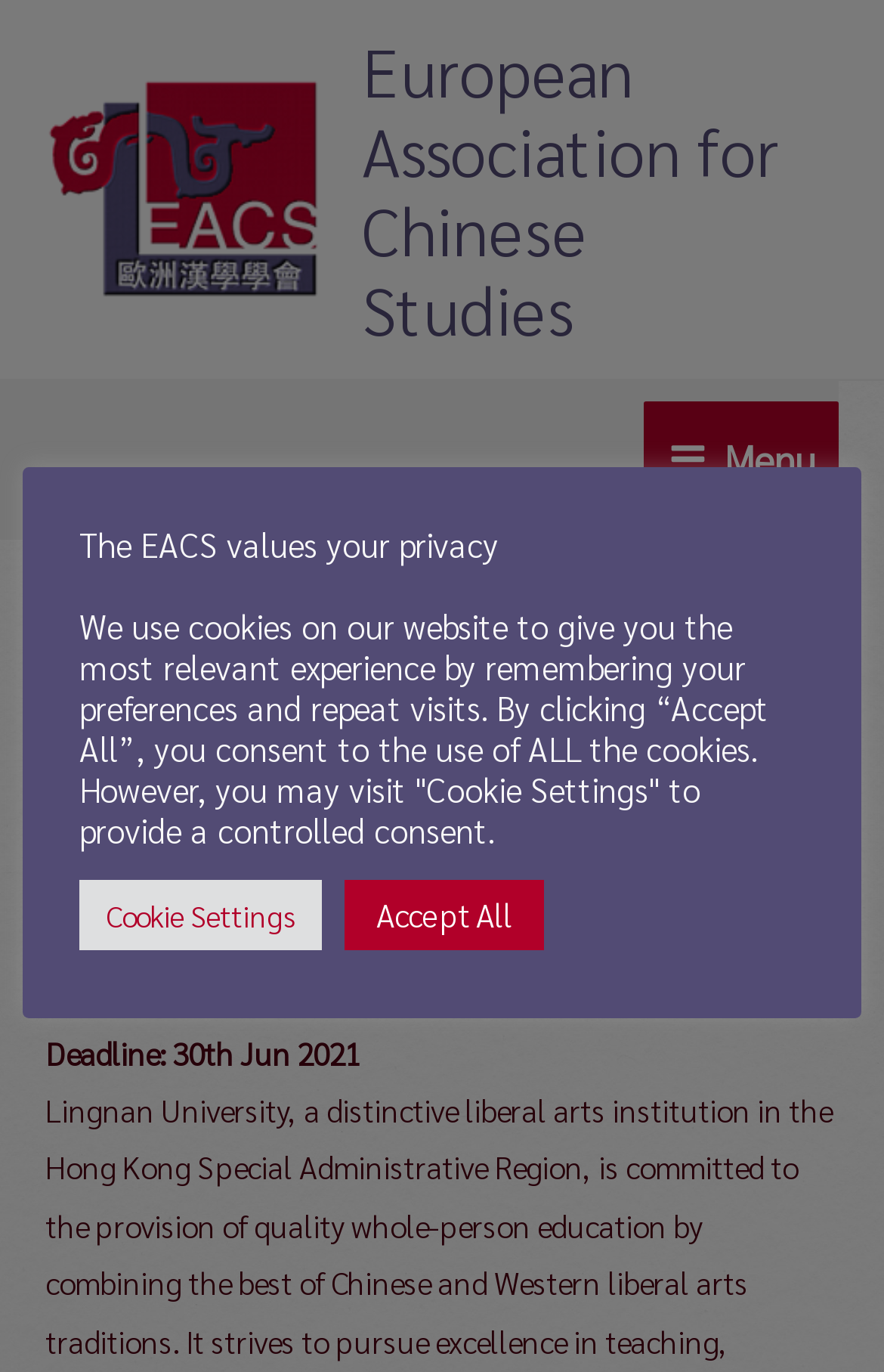Determine the bounding box of the UI element mentioned here: "Main Menu Menu". The coordinates must be in the format [left, top, right, bottom] with values ranging from 0 to 1.

[0.729, 0.292, 0.949, 0.378]